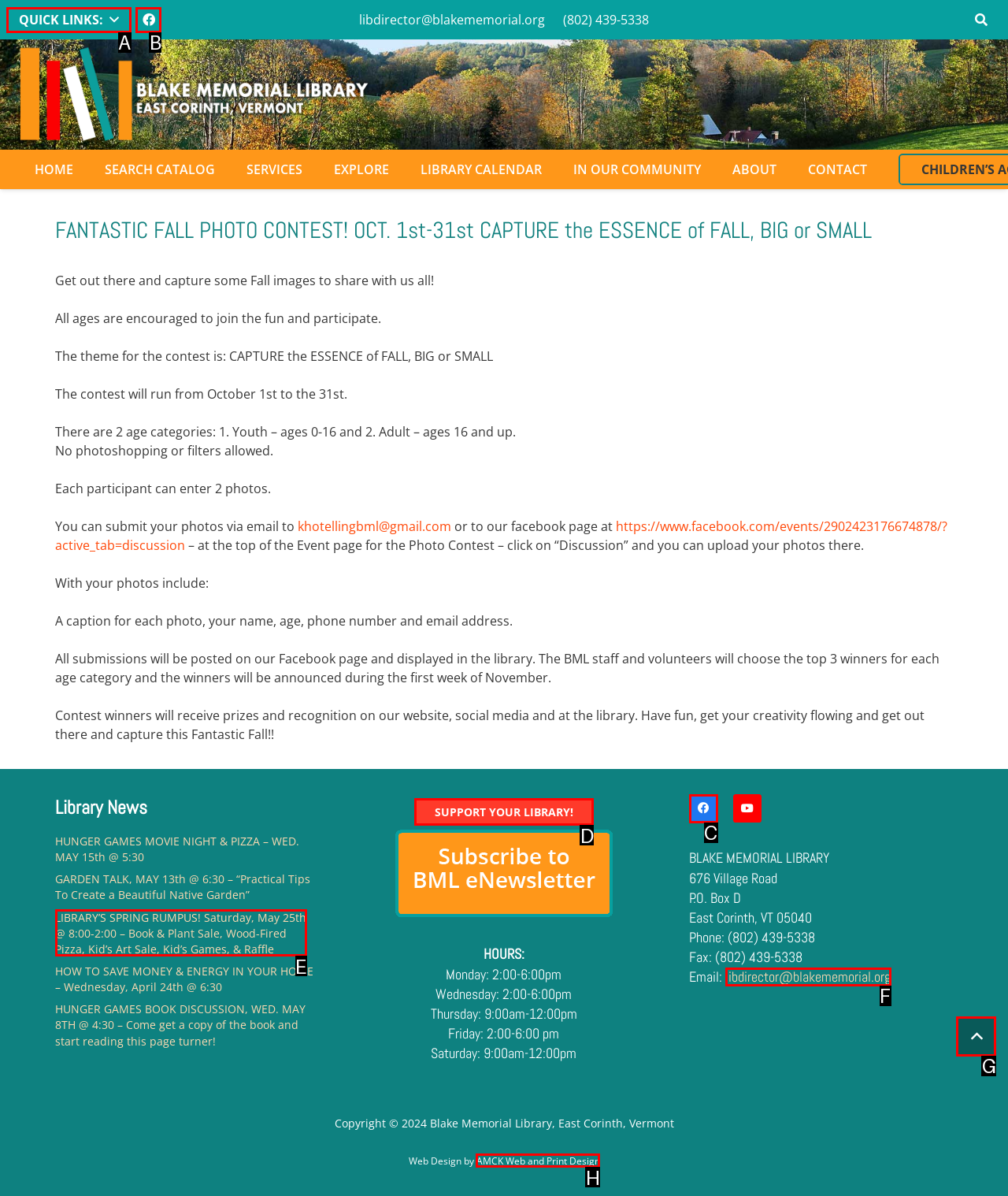Determine the HTML element to click for the instruction: Back to top.
Answer with the letter corresponding to the correct choice from the provided options.

G